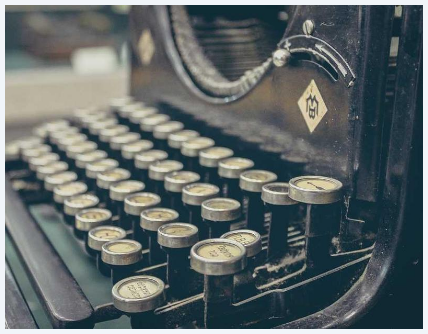What is the purpose of the blurred background?
Kindly offer a detailed explanation using the data available in the image.

The caption states that the background is blurred softly, allowing the typewriter to stand out as a focal point, which implies that the blurred background is intentionally used to draw attention to the typewriter and make it the central element of the image.